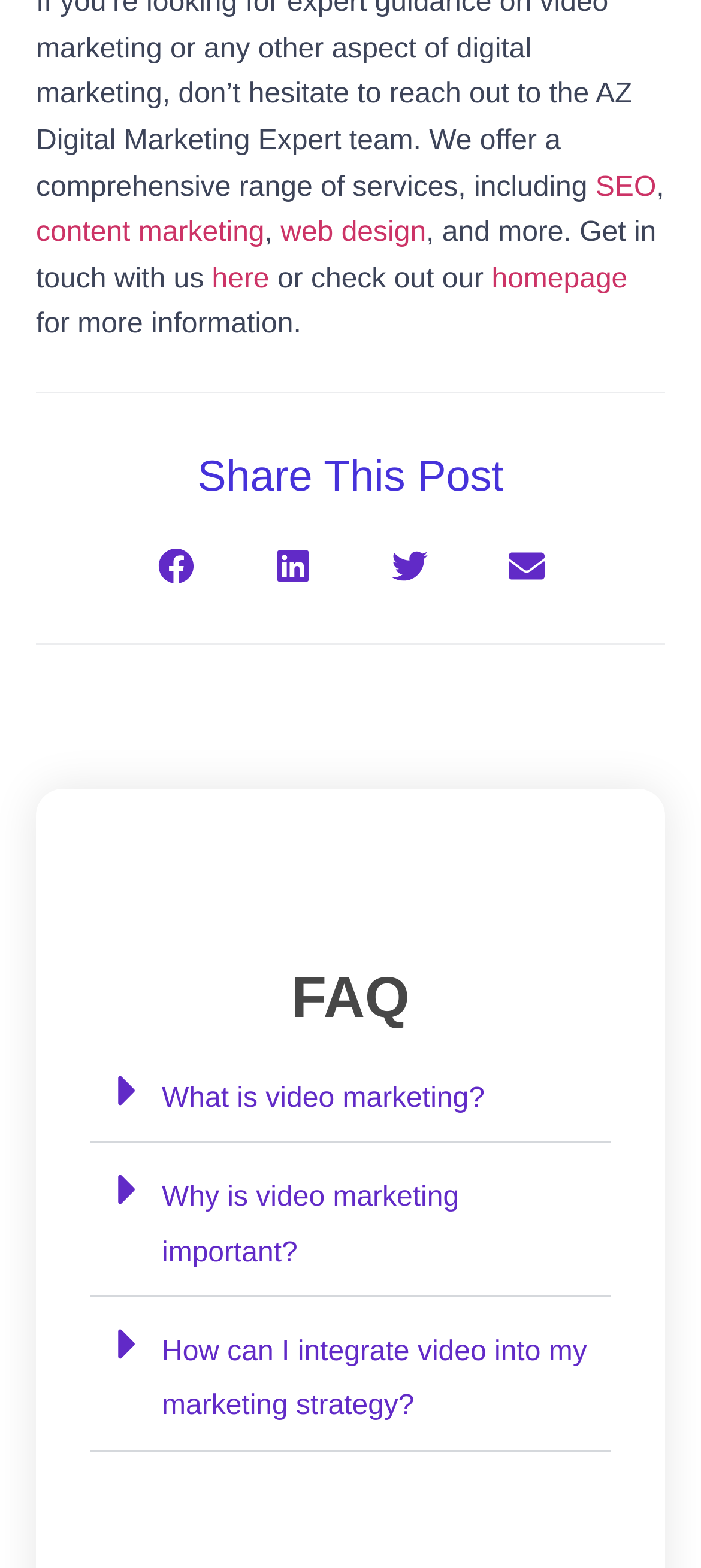Mark the bounding box of the element that matches the following description: "homepage".

[0.701, 0.168, 0.895, 0.188]